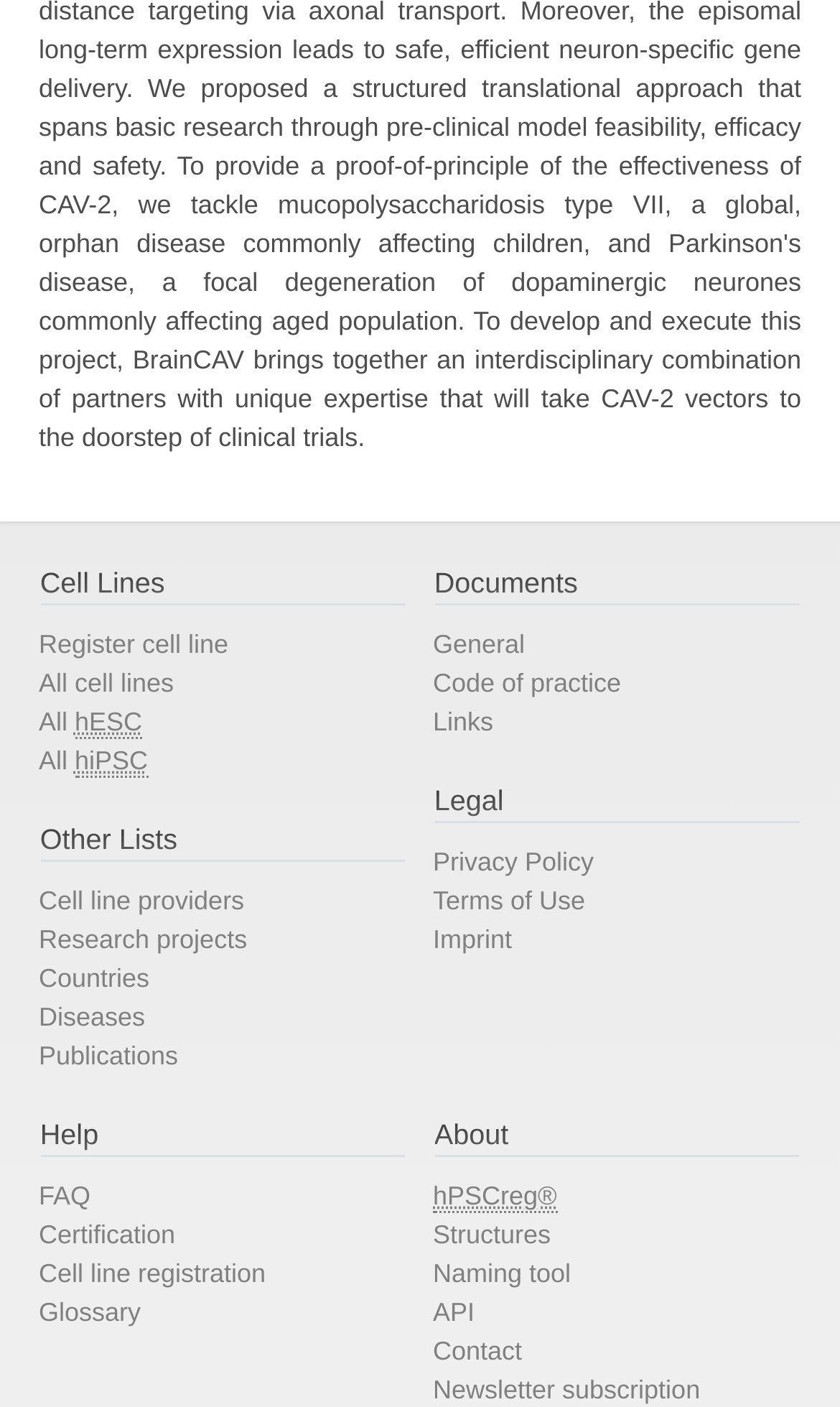Refer to the element description All hiPSC and identify the corresponding bounding box in the screenshot. Format the coordinates as (top-left x, top-left y, bottom-right x, bottom-right y) with values in the range of 0 to 1.

[0.046, 0.53, 0.176, 0.553]